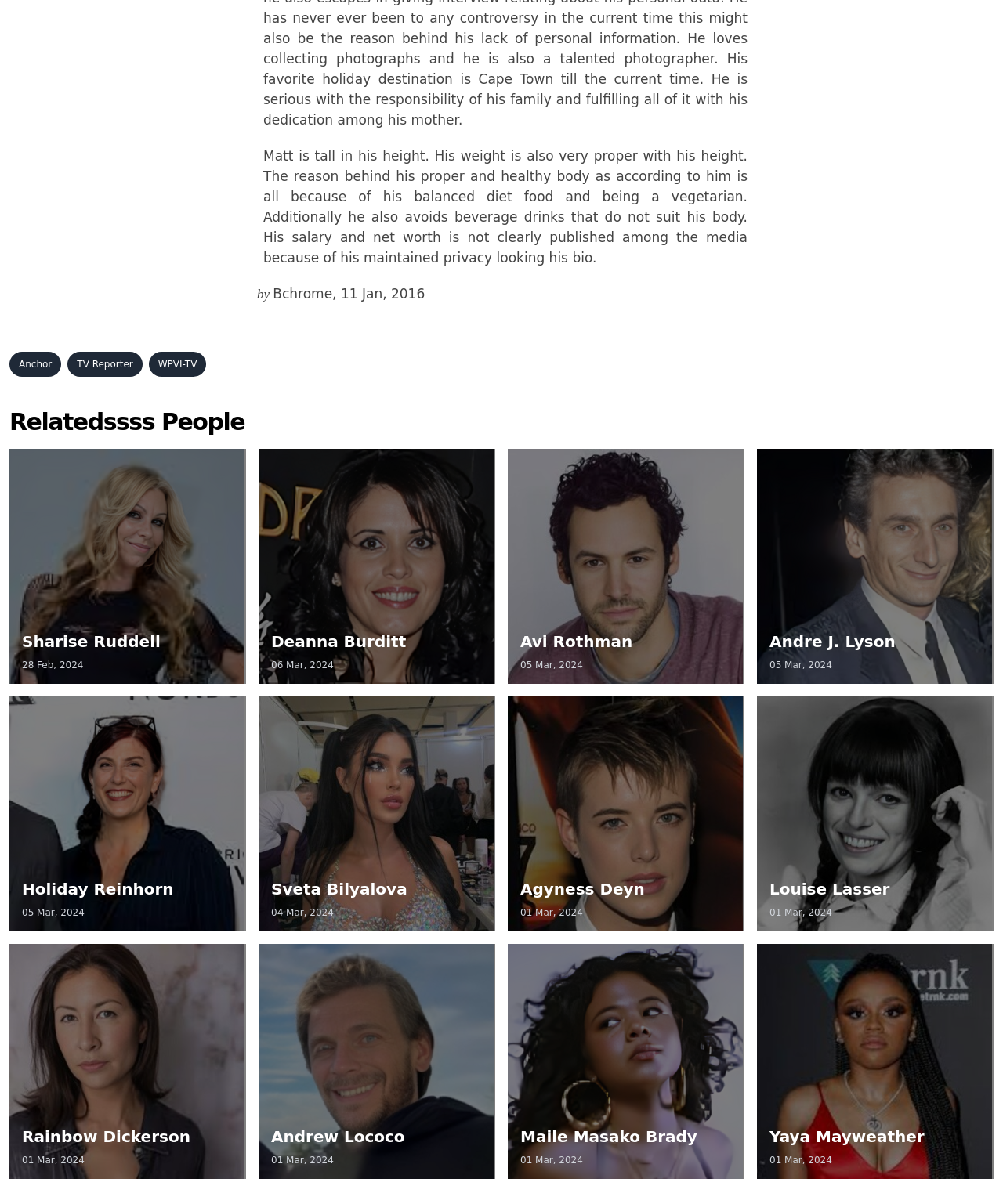What is the occupation of the person mentioned in the first paragraph?
Carefully examine the image and provide a detailed answer to the question.

I read the first paragraph of the webpage, which mentions 'Matt is tall in his height...'. Then, I looked at the links below the paragraph and found the link 'TV Reporter', which is likely the occupation of the person mentioned.